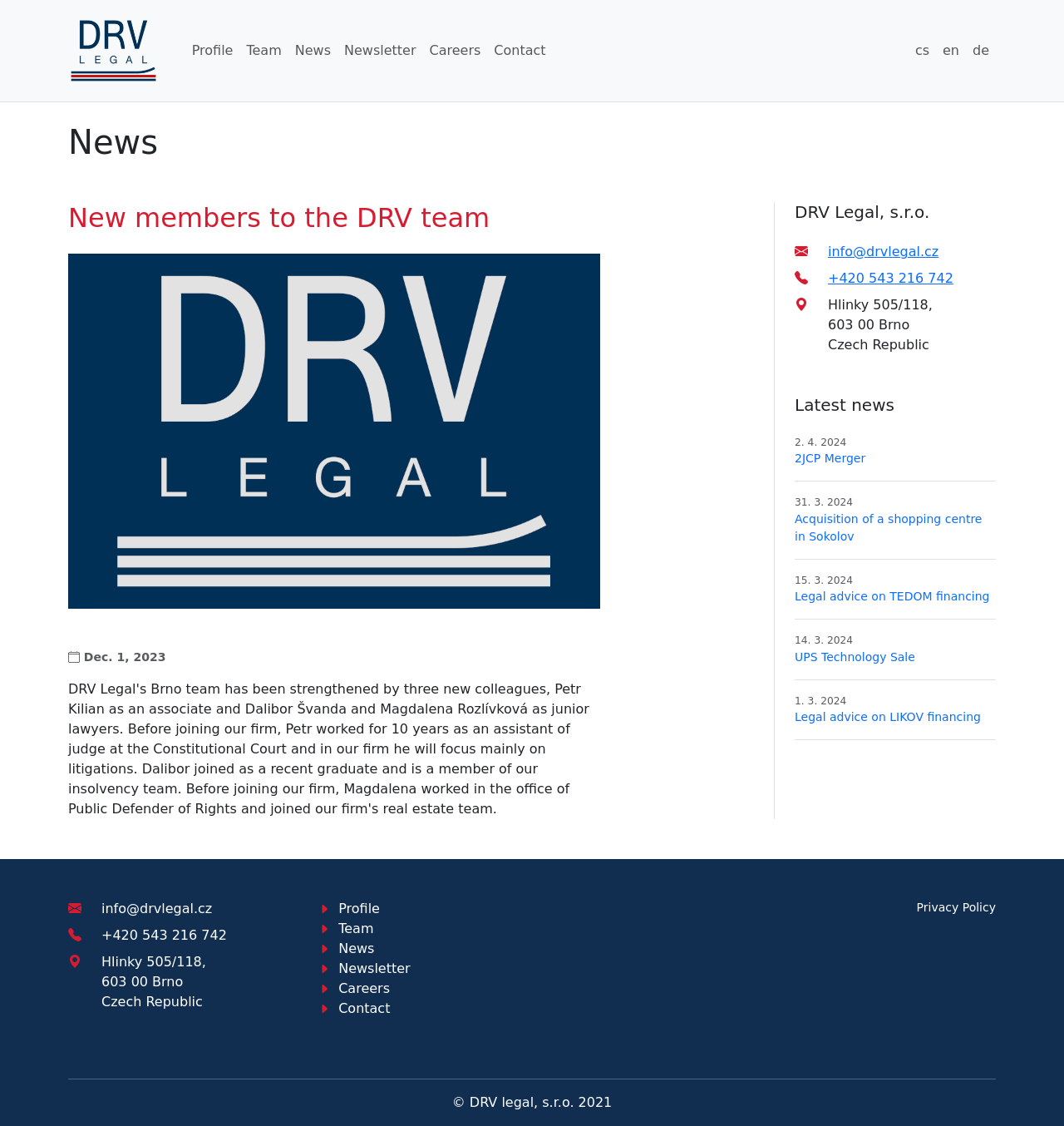Give a detailed account of the webpage's layout and content.

The webpage is a news page for DRV legal, s.r.o. At the top, there is a logo and a link to the company's profile, followed by a navigation menu with links to different sections such as Profile, Team, News, Newsletter, Careers, and Contact. The menu is located at the top center of the page.

Below the navigation menu, there is a main section with a heading "News" at the top left. Underneath, there are two columns of content. The left column has a heading "New members to the DRV team" and a date "Dec. 1, 2023". The right column has a heading "DRV Legal, s.r.o." and contact information including an email address, phone number, and address.

Further down, there is a section with a heading "Latest news" at the top right. This section contains a list of news articles with dates and titles, such as "2JCP Merger", "Acquisition of a shopping centre in Sokolov", and "Legal advice on TEDOM financing".

At the bottom left of the page, there is a duplicate of the contact information, including an email address, phone number, and address. Next to it, there are links to different sections of the website, such as Profile, Team, News, Newsletter, Careers, and Contact, with icons preceding each link.

At the bottom right of the page, there is a link to the Privacy Policy and a horizontal separator line. Finally, there is a copyright notice "© DRV legal, s.r.o. 2021" at the very bottom of the page.